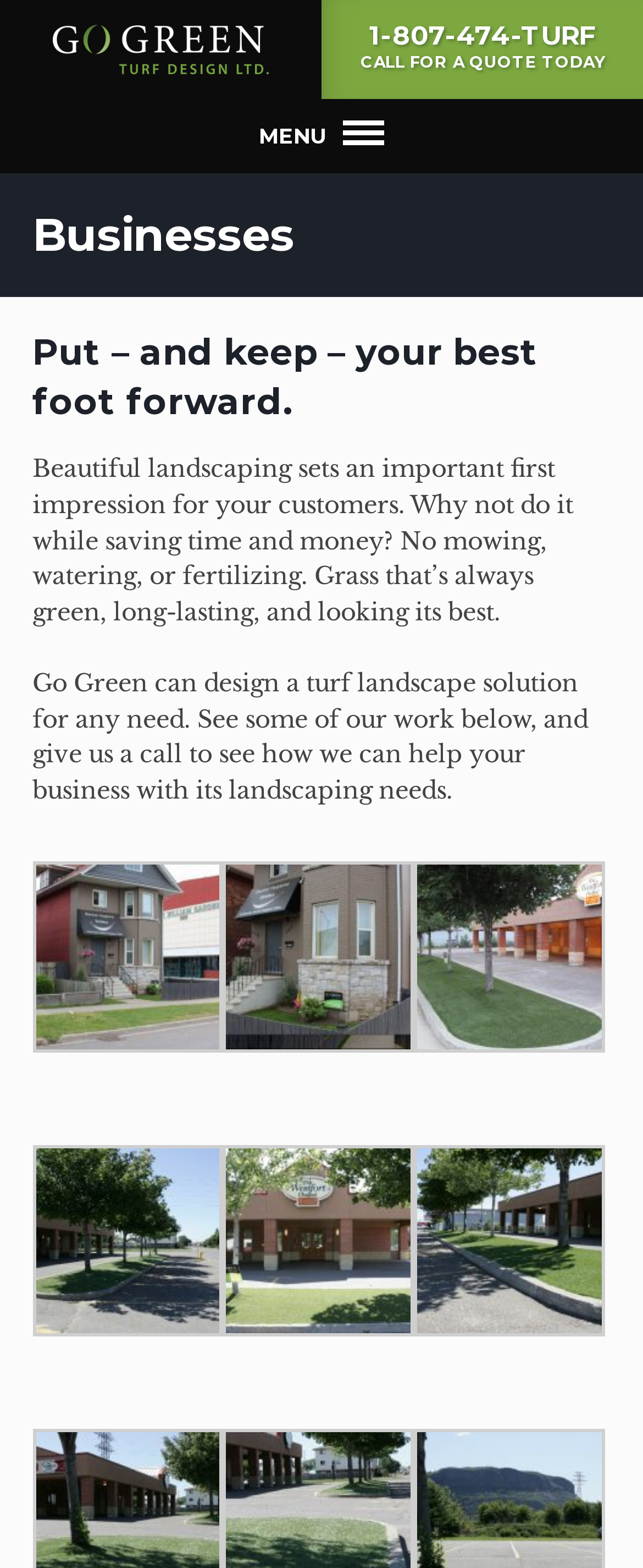Please reply with a single word or brief phrase to the question: 
What is the company name?

Go Green Turf Design